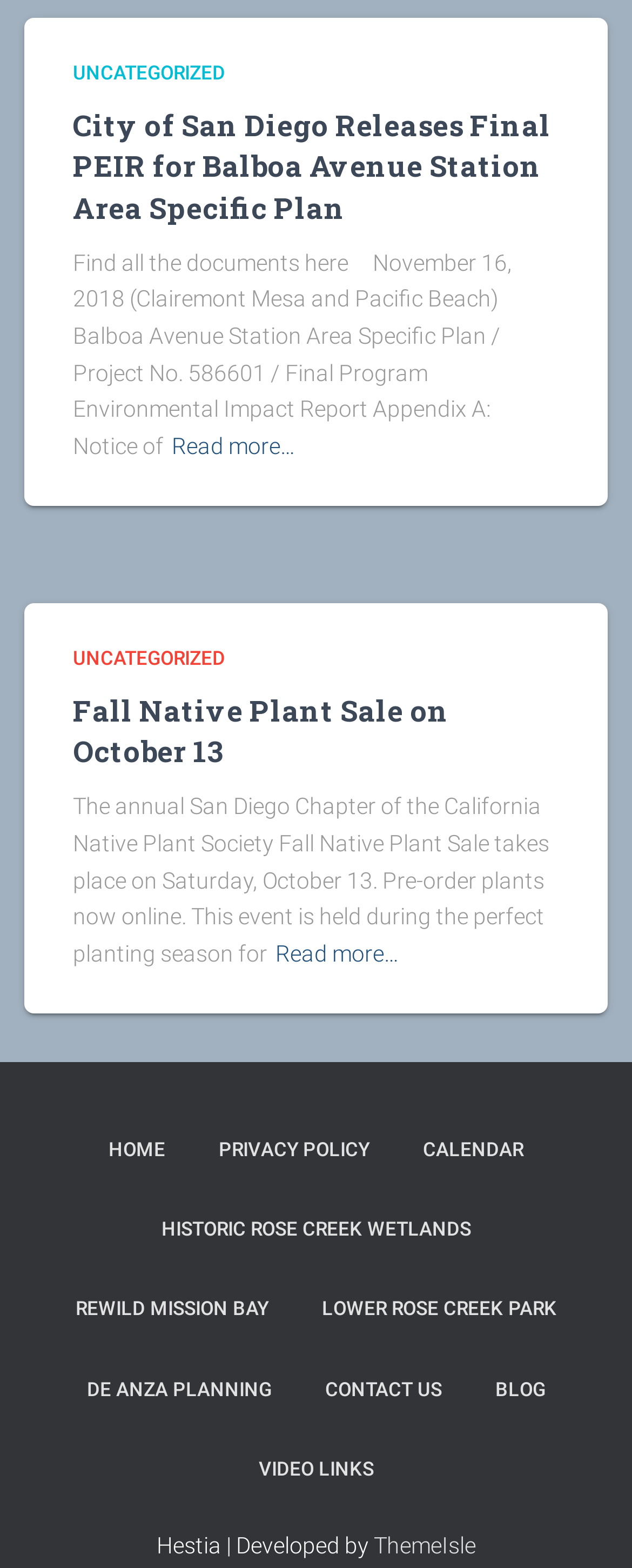Please determine the bounding box coordinates for the element with the description: "De Anza Planning".

[0.099, 0.861, 0.468, 0.912]